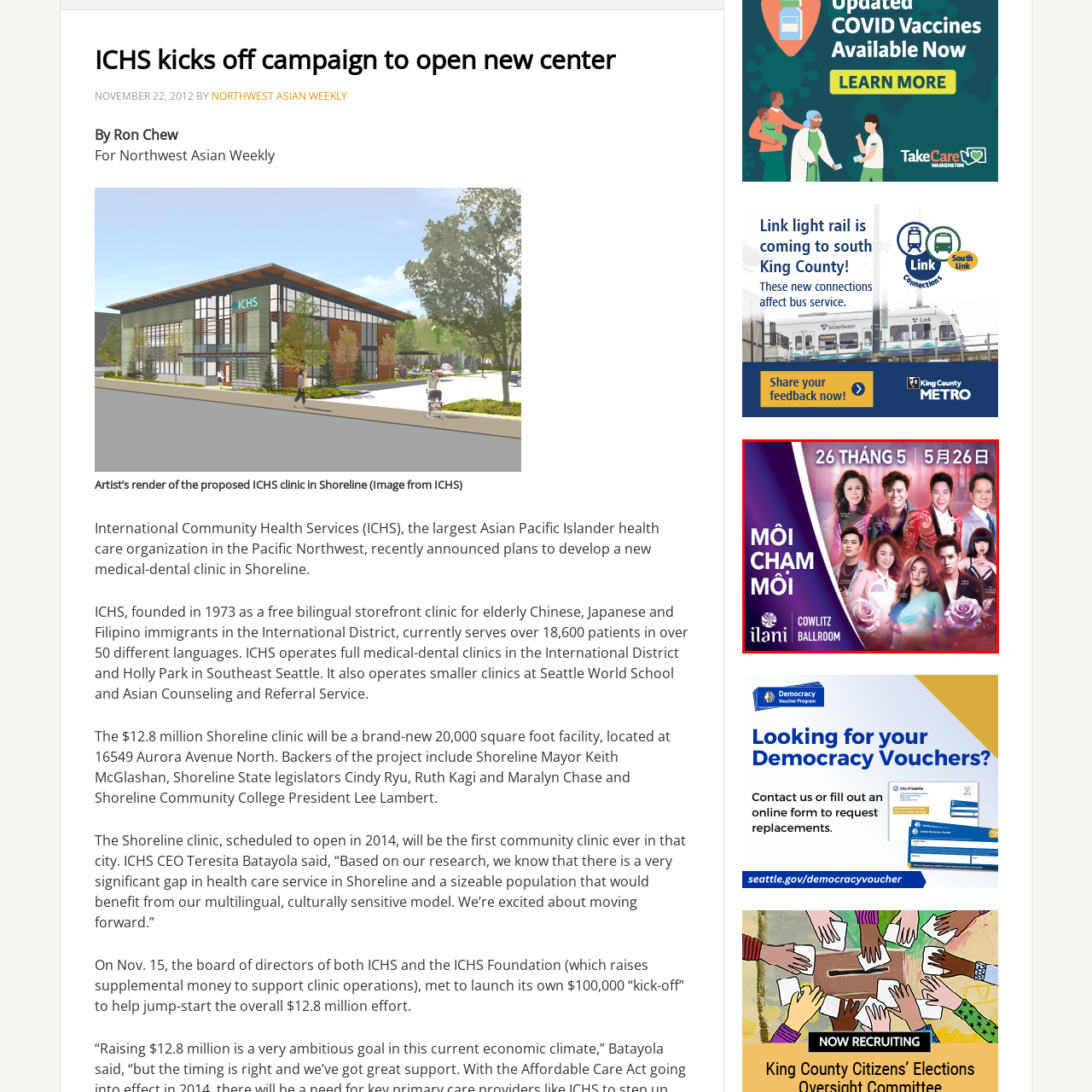What is the atmosphere of the event?
Please interpret the image highlighted by the red bounding box and offer a detailed explanation based on what you observe visually.

The caption describes the backdrop of the promotional image as exuding a festive ambiance, enhanced by warm lighting and floral elements, creating an inviting atmosphere for attendees, which suggests that the event is meant to be a lively and welcoming celebration.